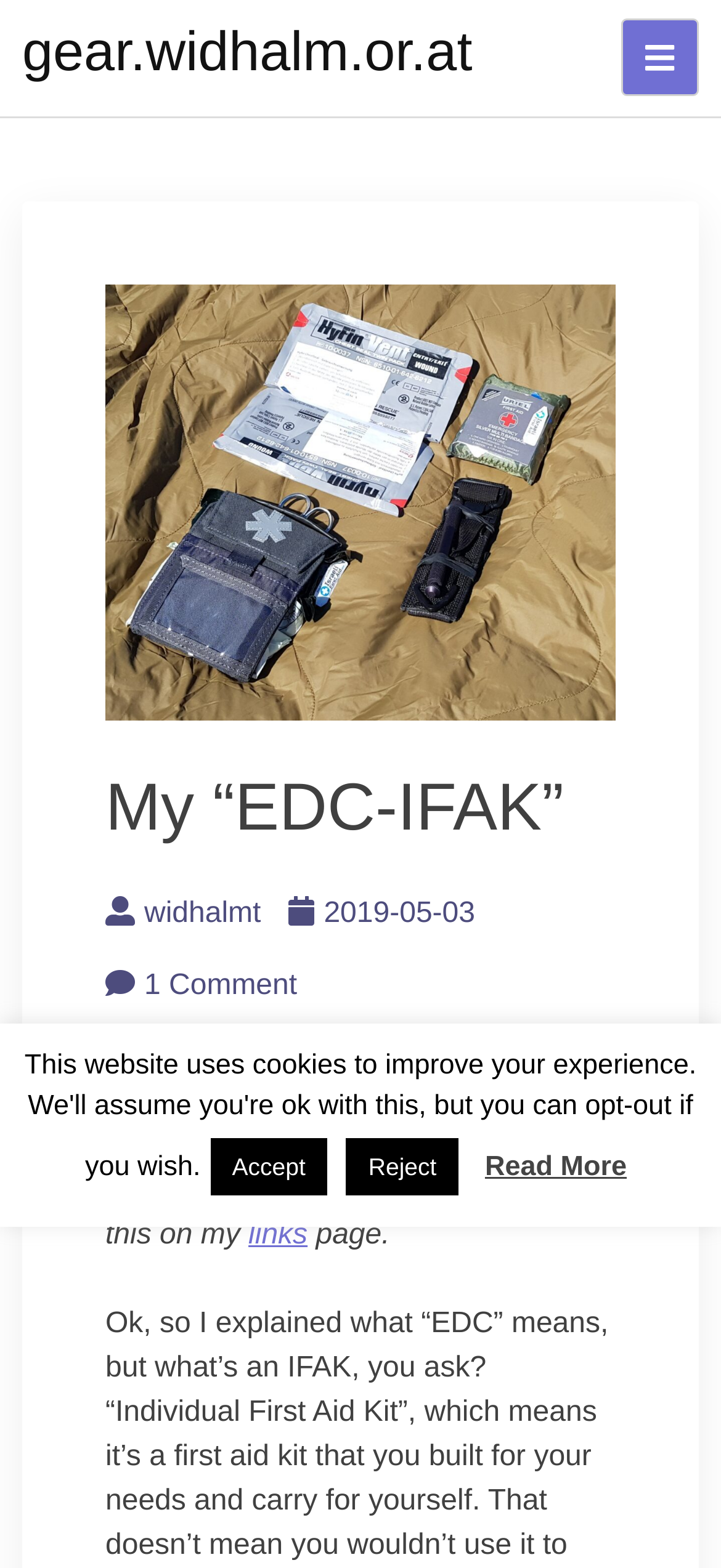Determine the bounding box coordinates of the region I should click to achieve the following instruction: "Go to Home". Ensure the bounding box coordinates are four float numbers between 0 and 1, i.e., [left, top, right, bottom].

None